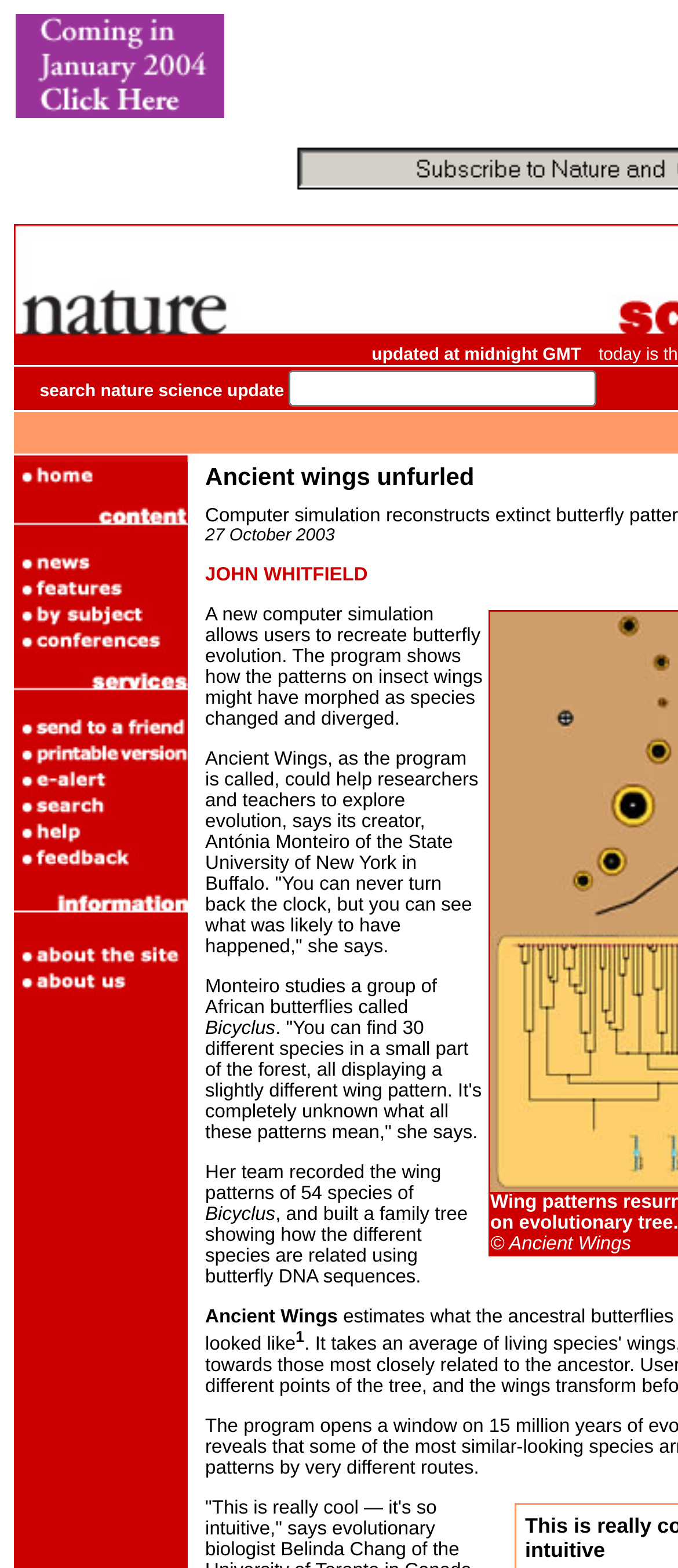Please determine the bounding box coordinates of the section I need to click to accomplish this instruction: "view features".

[0.021, 0.367, 0.277, 0.383]